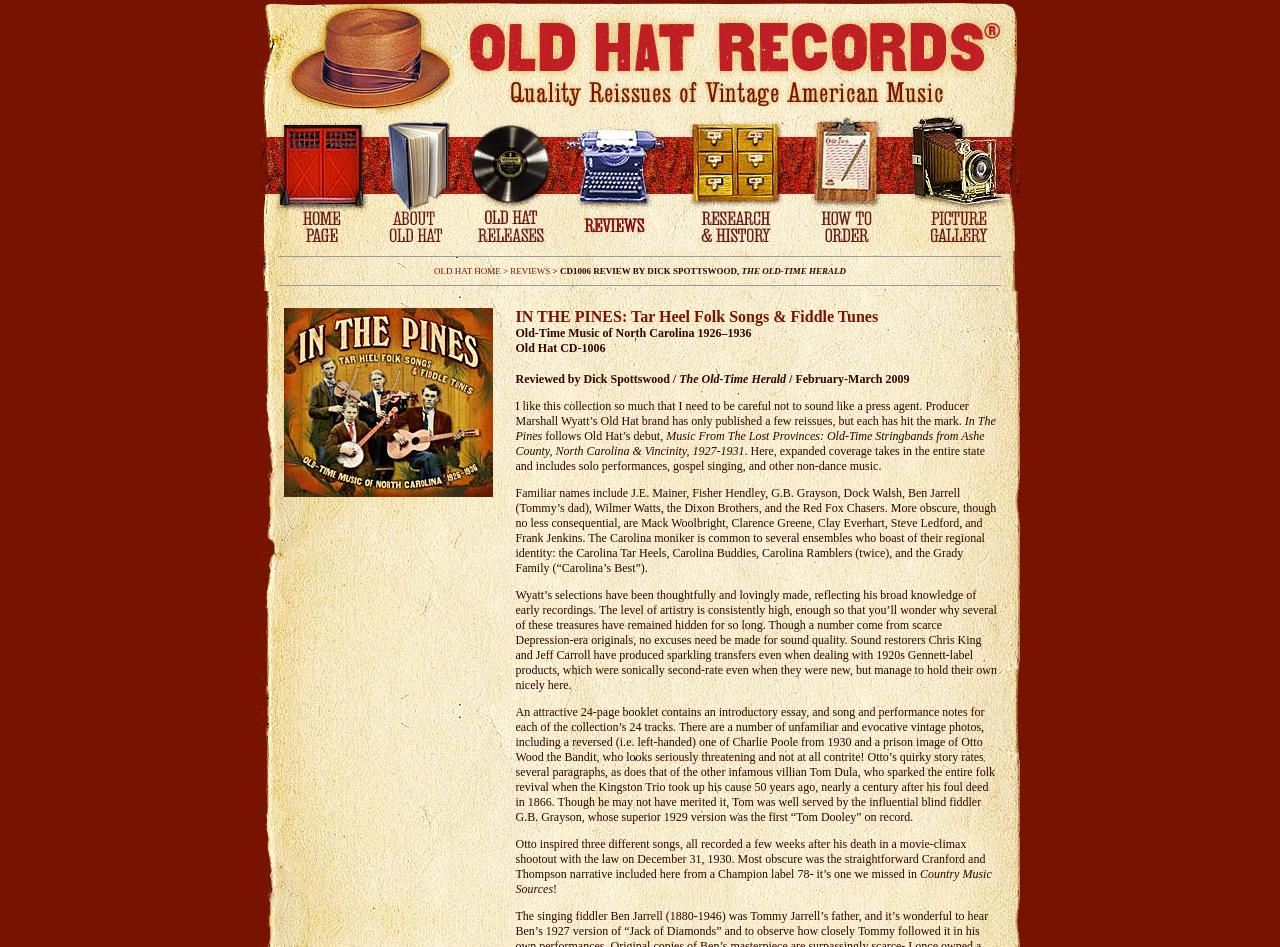What is the name of the record label?
Utilize the information in the image to give a detailed answer to the question.

The name of the record label can be found in the topmost LayoutTableCell element, which contains the image and text 'OLD HAT RECORDS - Quality Reissues of Vintage American Music'.